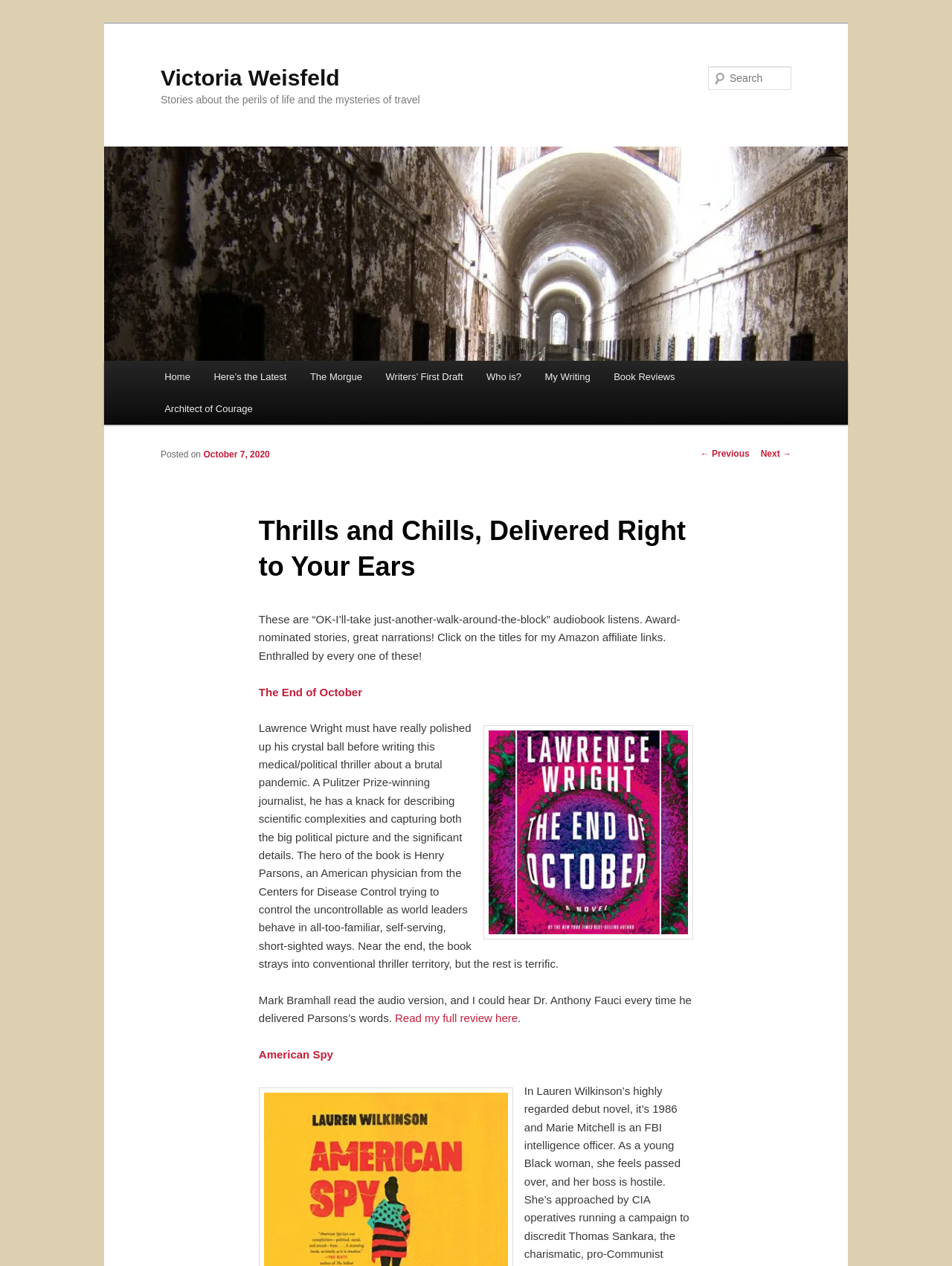What is the name of the author of the blog?
Provide a detailed and extensive answer to the question.

I determined the answer by looking at the heading element with the text 'Victoria Weisfeld' which is located at the top of the webpage, indicating that it is the author's name.